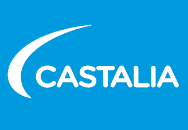What sector does Castalia specialize in?
Based on the visual information, provide a detailed and comprehensive answer.

The caption states that Castalia is a consulting firm specializing in the telecommunications sector, which indicates that Castalia's area of expertise is in telecommunications.